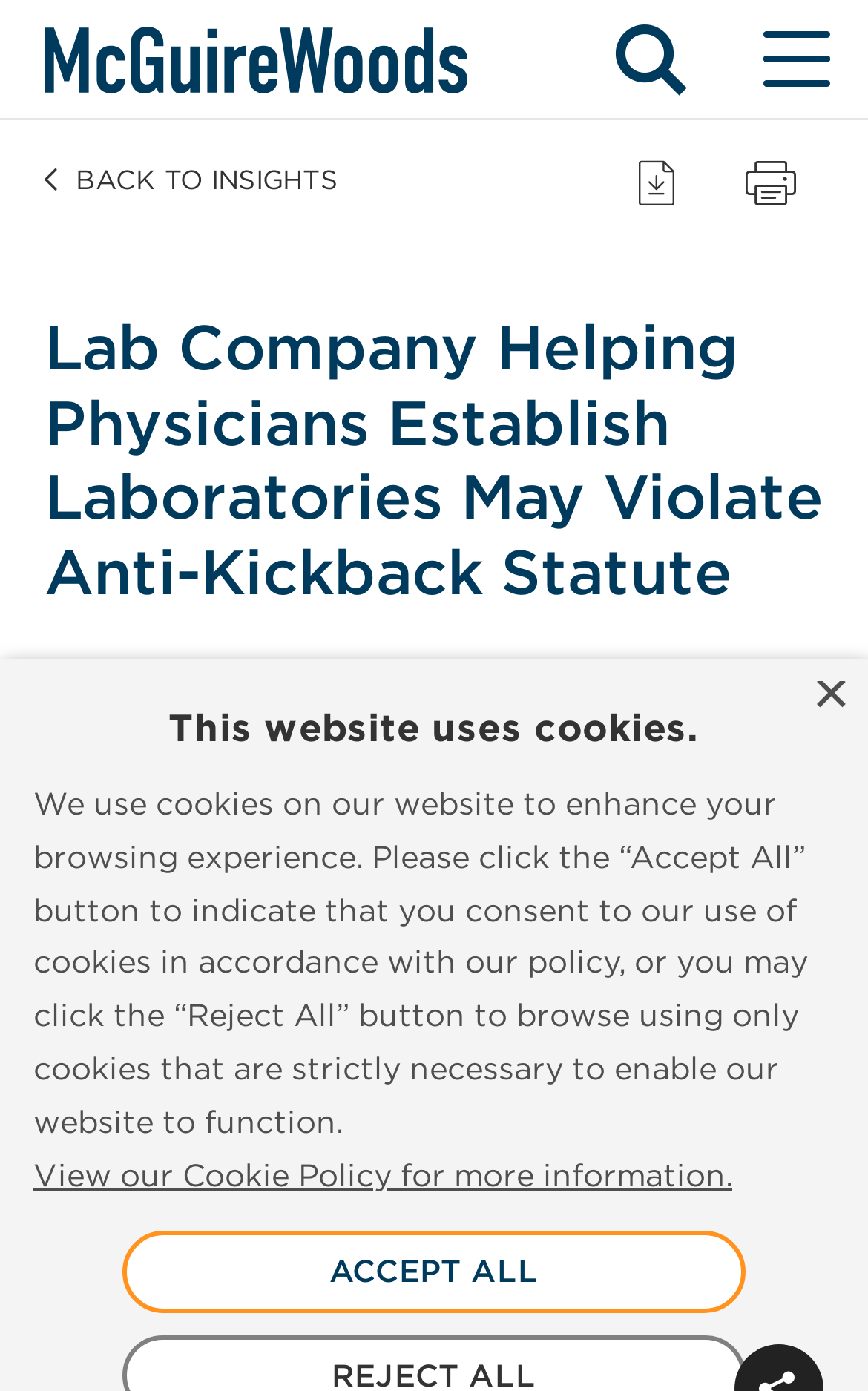Answer the question using only a single word or phrase: 
What is the link related to?

Advisory Opinion